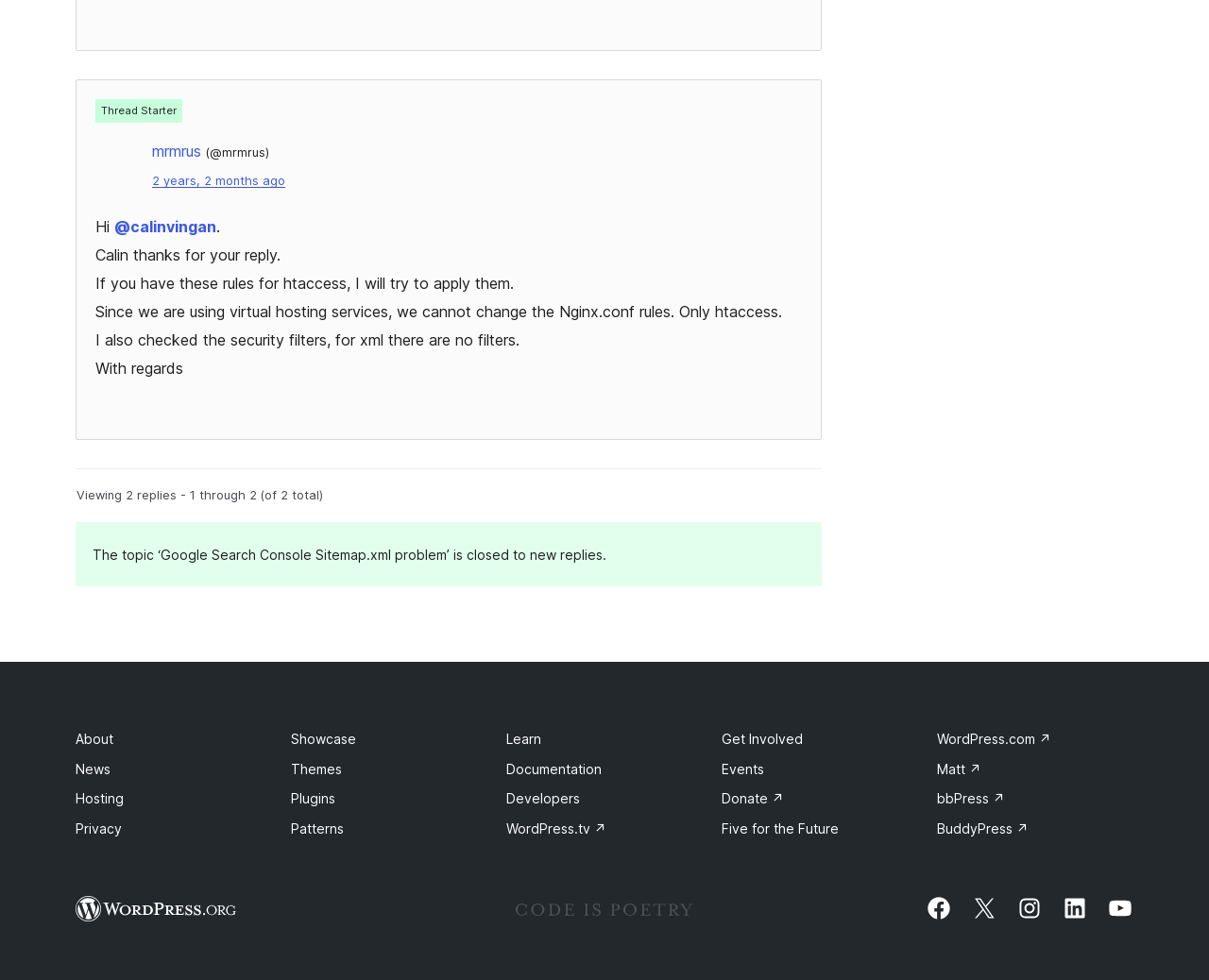Using the given element description, provide the bounding box coordinates (top-left x, top-left y, bottom-right x, bottom-right y) for the corresponding UI element in the screenshot: Documentation

[0.419, 0.776, 0.498, 0.792]